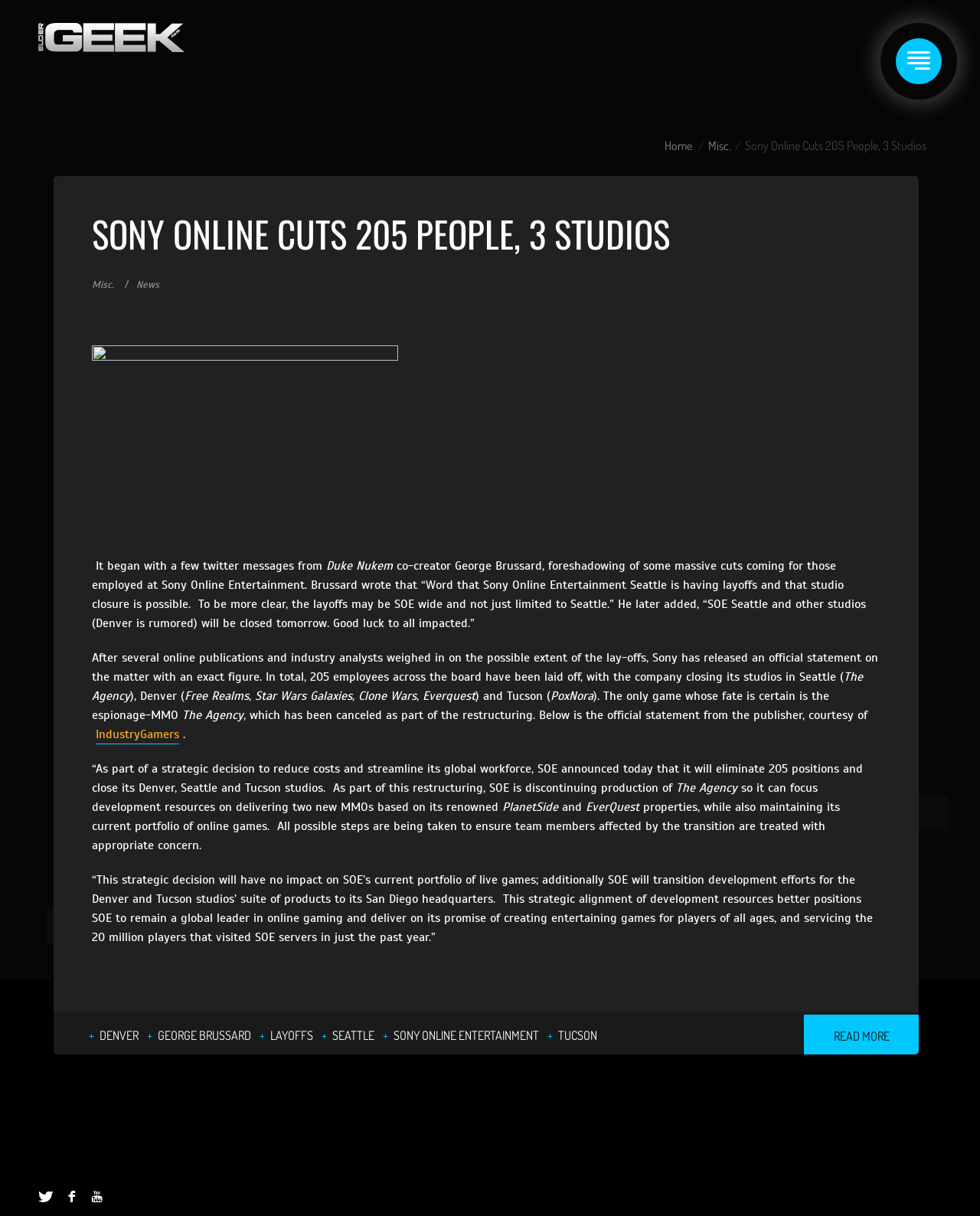Extract the bounding box coordinates of the UI element described: "sony online entertainment". Provide the coordinates in the format [left, top, right, bottom] with values ranging from 0 to 1.

[0.394, 0.842, 0.558, 0.861]